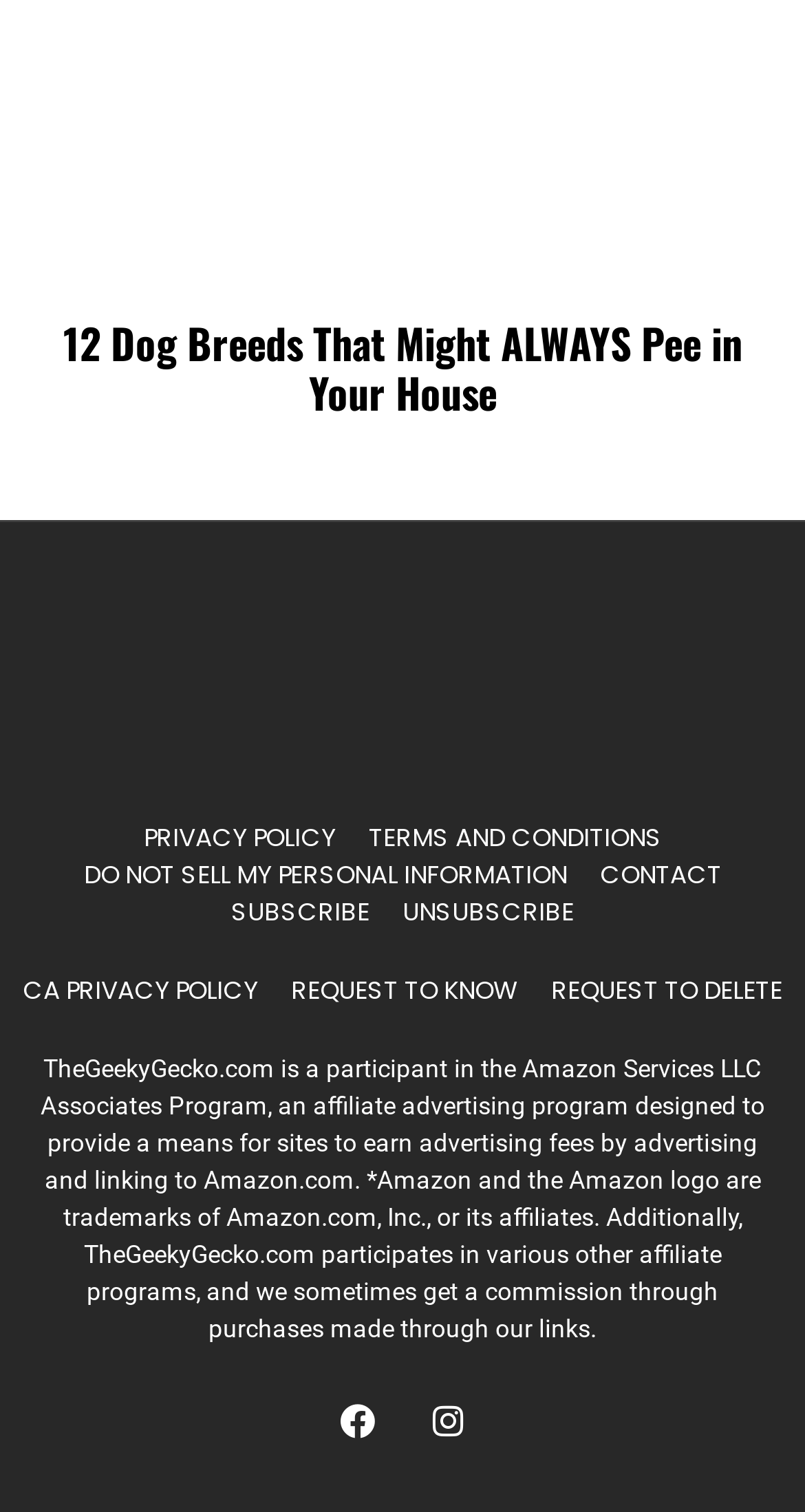Locate the bounding box coordinates of the area to click to fulfill this instruction: "Check the summer fashion guide". The bounding box should be presented as four float numbers between 0 and 1, in the order [left, top, right, bottom].

None